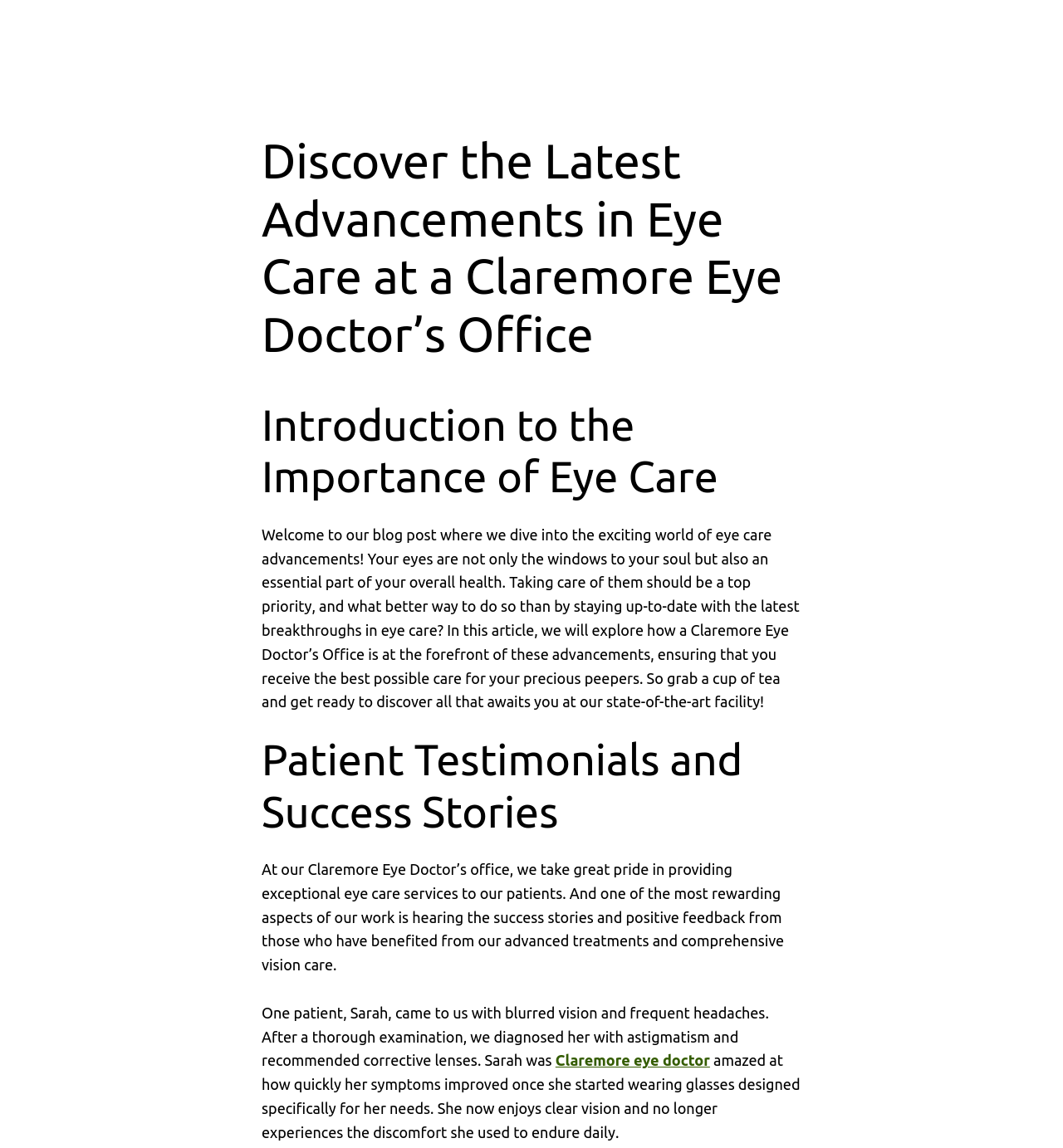Answer with a single word or phrase: 
What is the role of a Claremore Eye Doctor’s Office?

Providing exceptional eye care services